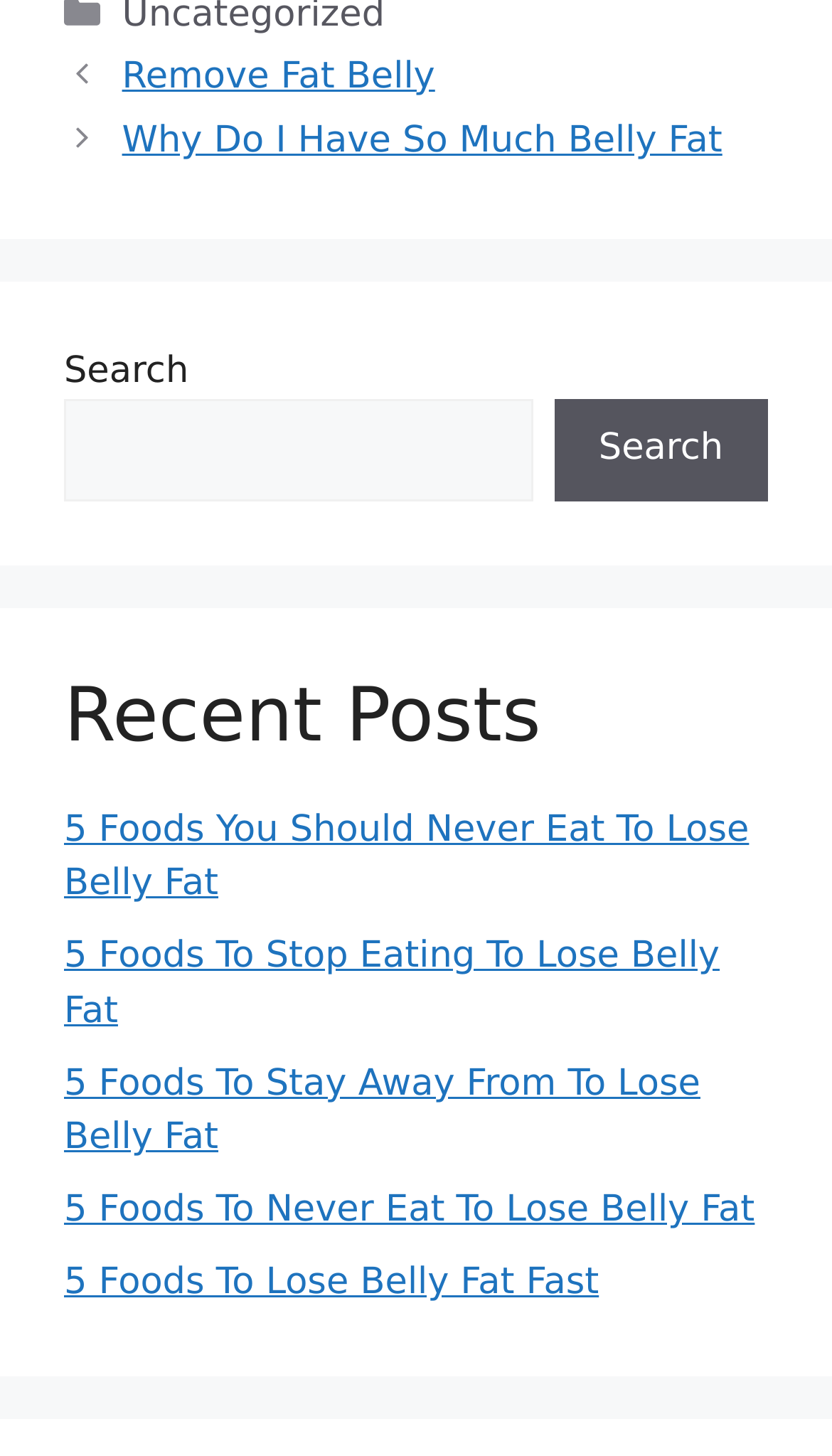Please find the bounding box coordinates for the clickable element needed to perform this instruction: "Search for a topic".

[0.077, 0.275, 0.64, 0.344]